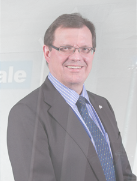Is the background of the image blurred?
Please use the image to provide a one-word or short phrase answer.

Yes